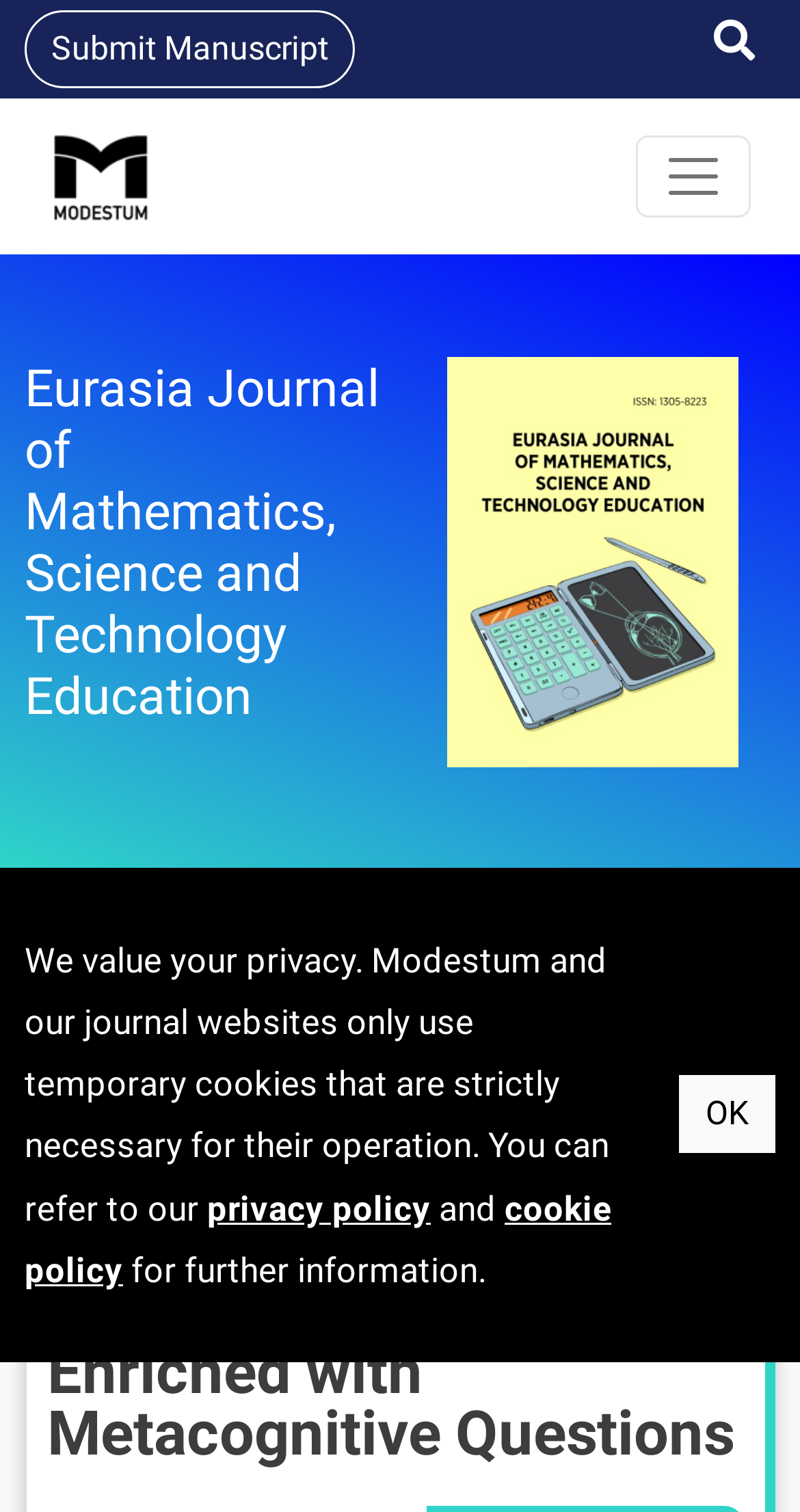Please identify the bounding box coordinates of the area that needs to be clicked to fulfill the following instruction: "Go back to article list."

[0.031, 0.602, 0.113, 0.642]